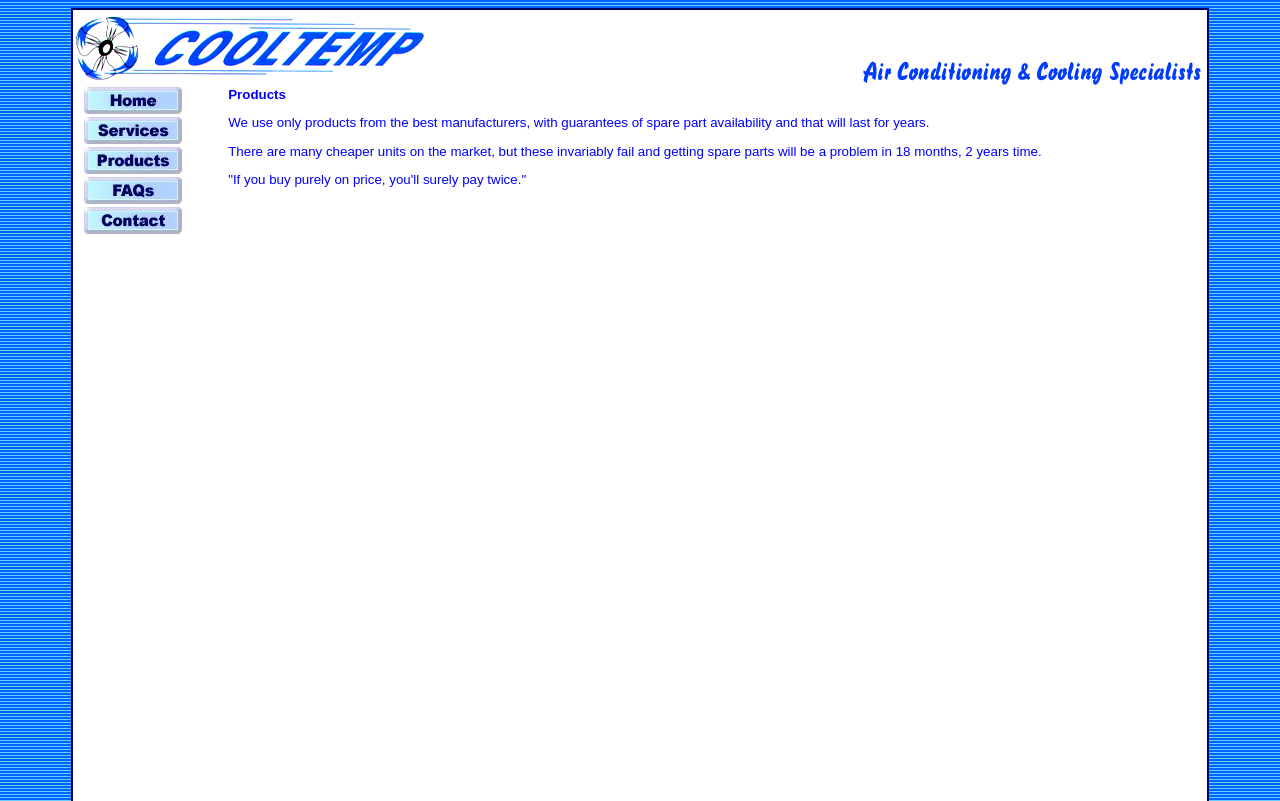Provide a brief response to the question below using a single word or phrase: 
How can I contact CoolTemp?

Through the contact link